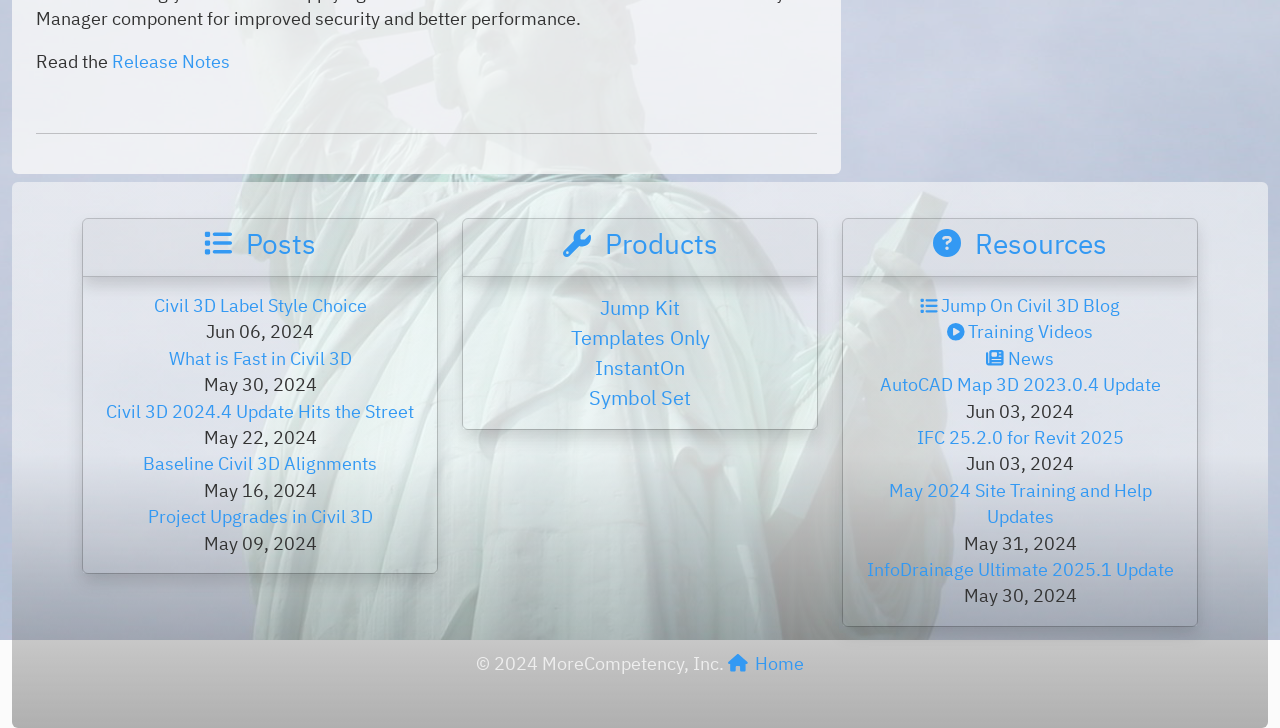Extract the bounding box coordinates for the UI element described as: "InfoDrainage Ultimate 2025.1 Update".

[0.677, 0.766, 0.917, 0.798]